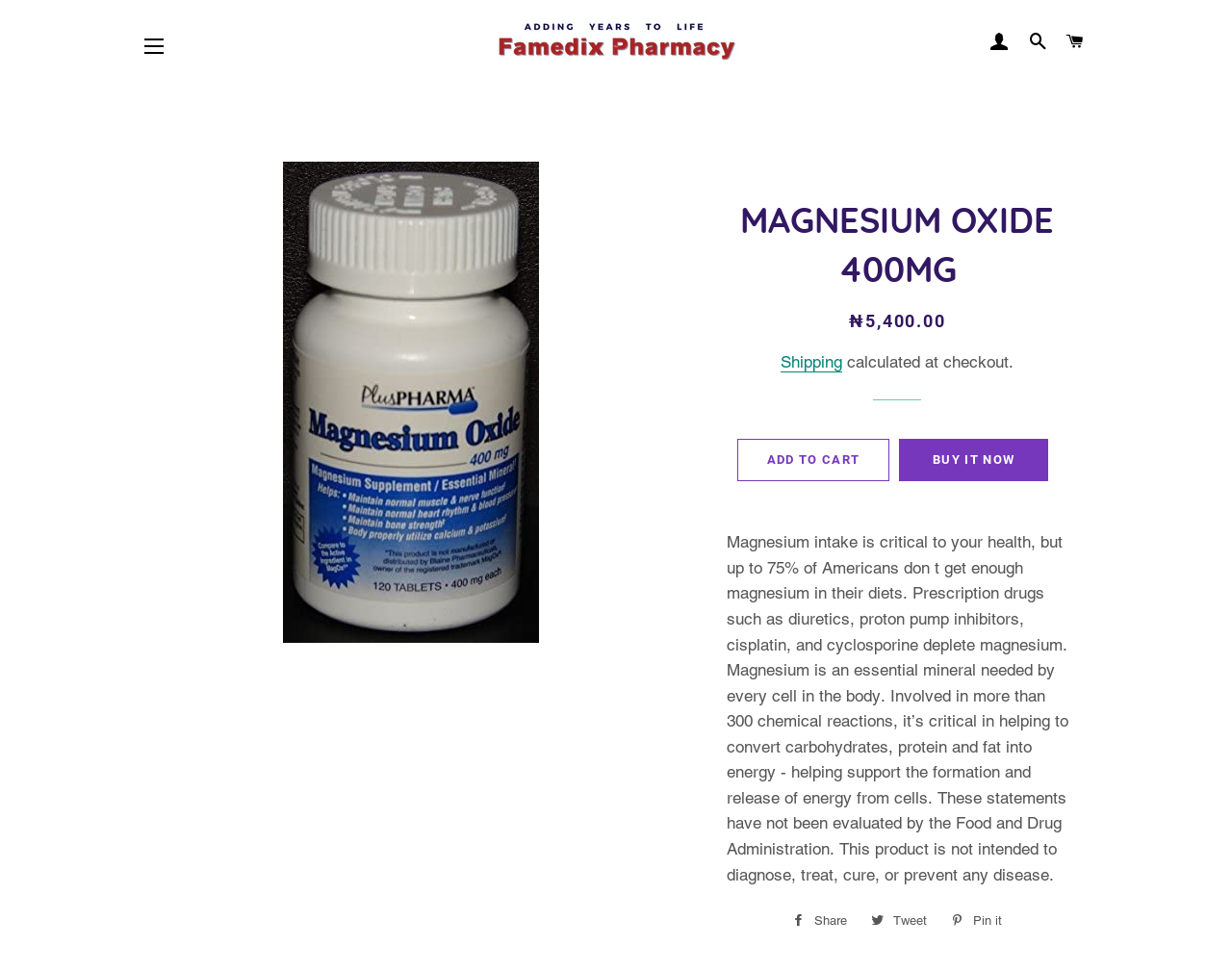Can you specify the bounding box coordinates for the region that should be clicked to fulfill this instruction: "Search for products".

[0.829, 0.015, 0.856, 0.073]